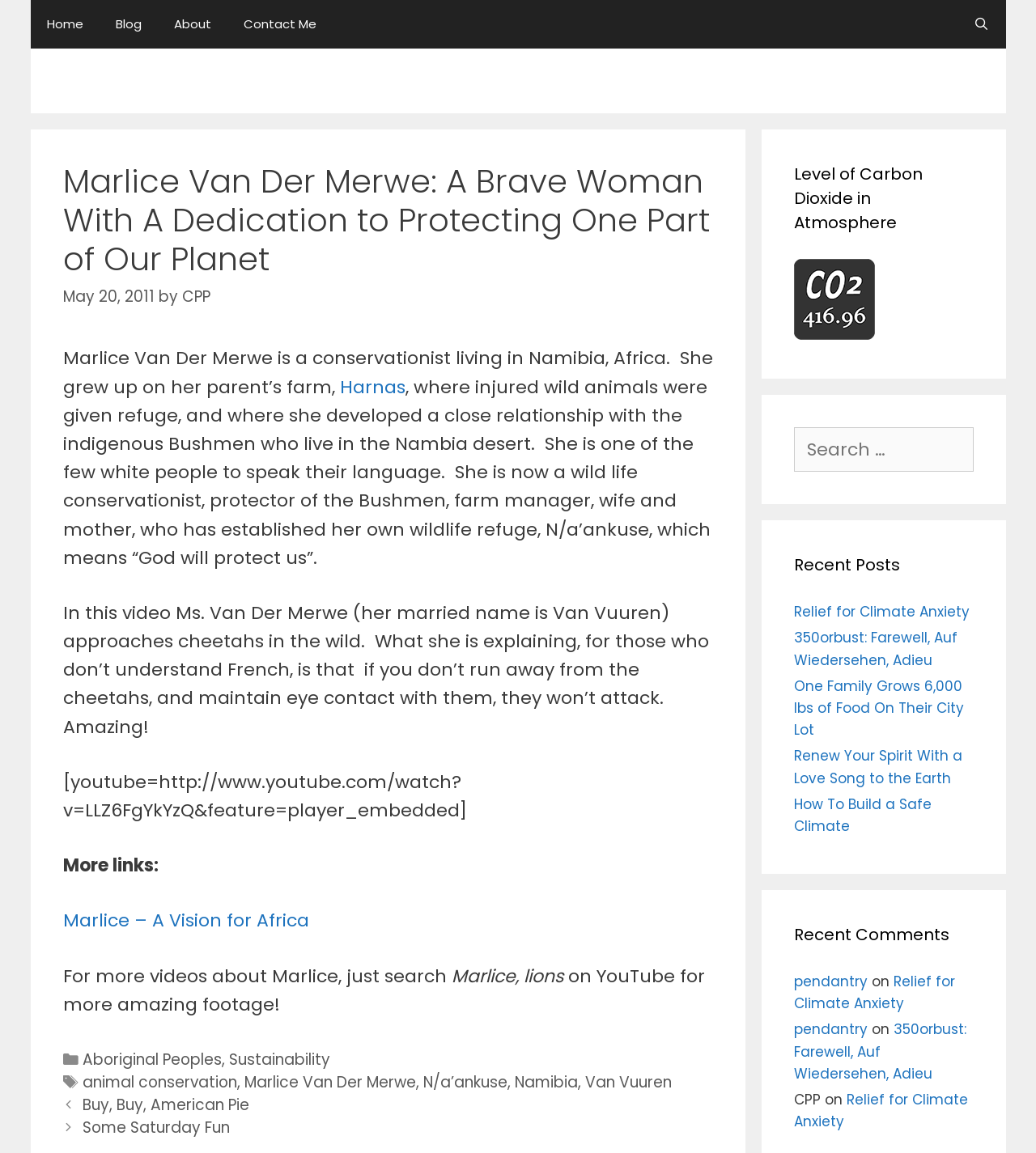Determine the bounding box coordinates (top-left x, top-left y, bottom-right x, bottom-right y) of the UI element described in the following text: 350orbust: Farewell, Auf Wiedersehen, Adieu

[0.767, 0.885, 0.933, 0.94]